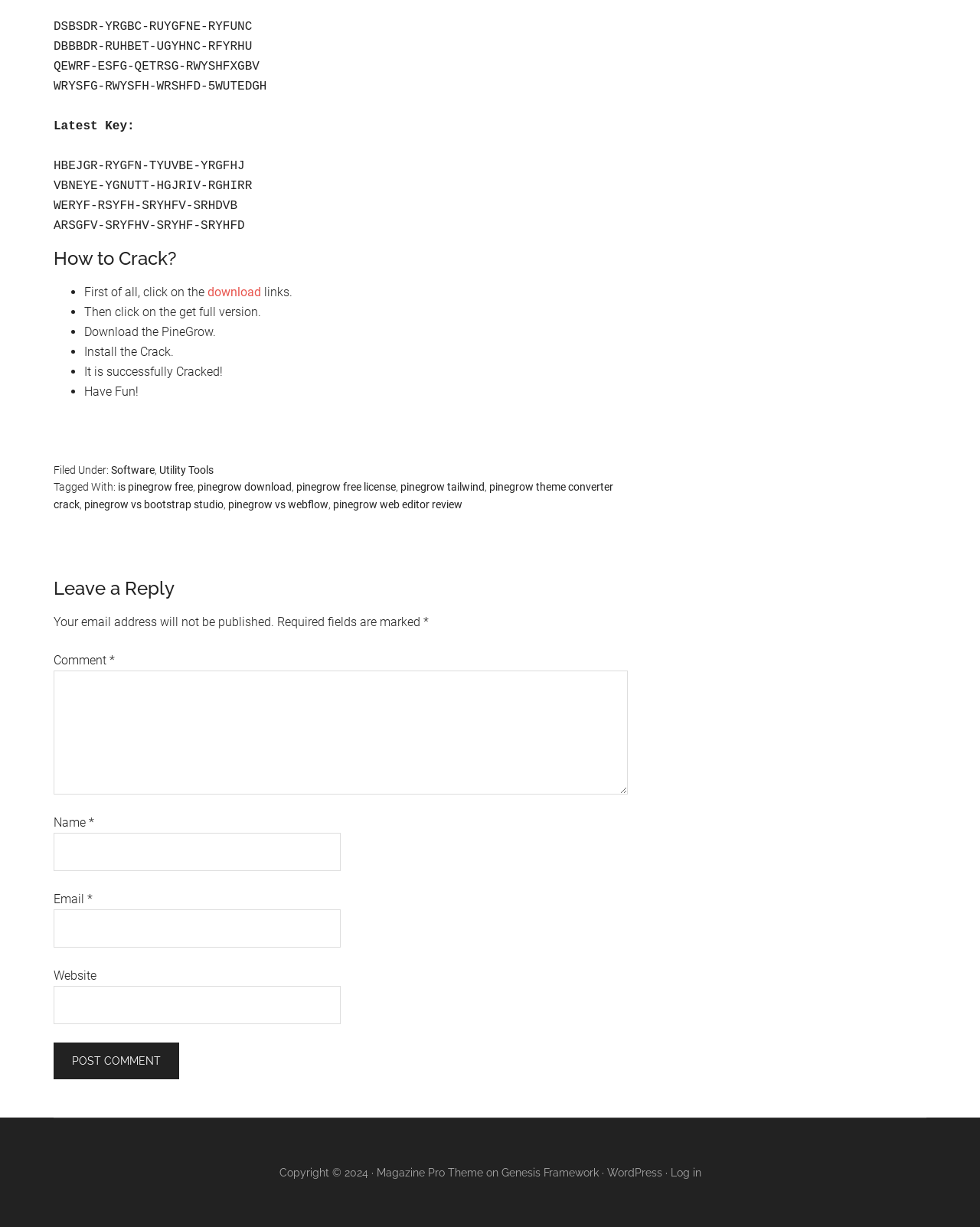What is the category of the webpage?
Using the image as a reference, give a one-word or short phrase answer.

Software, Utility Tools